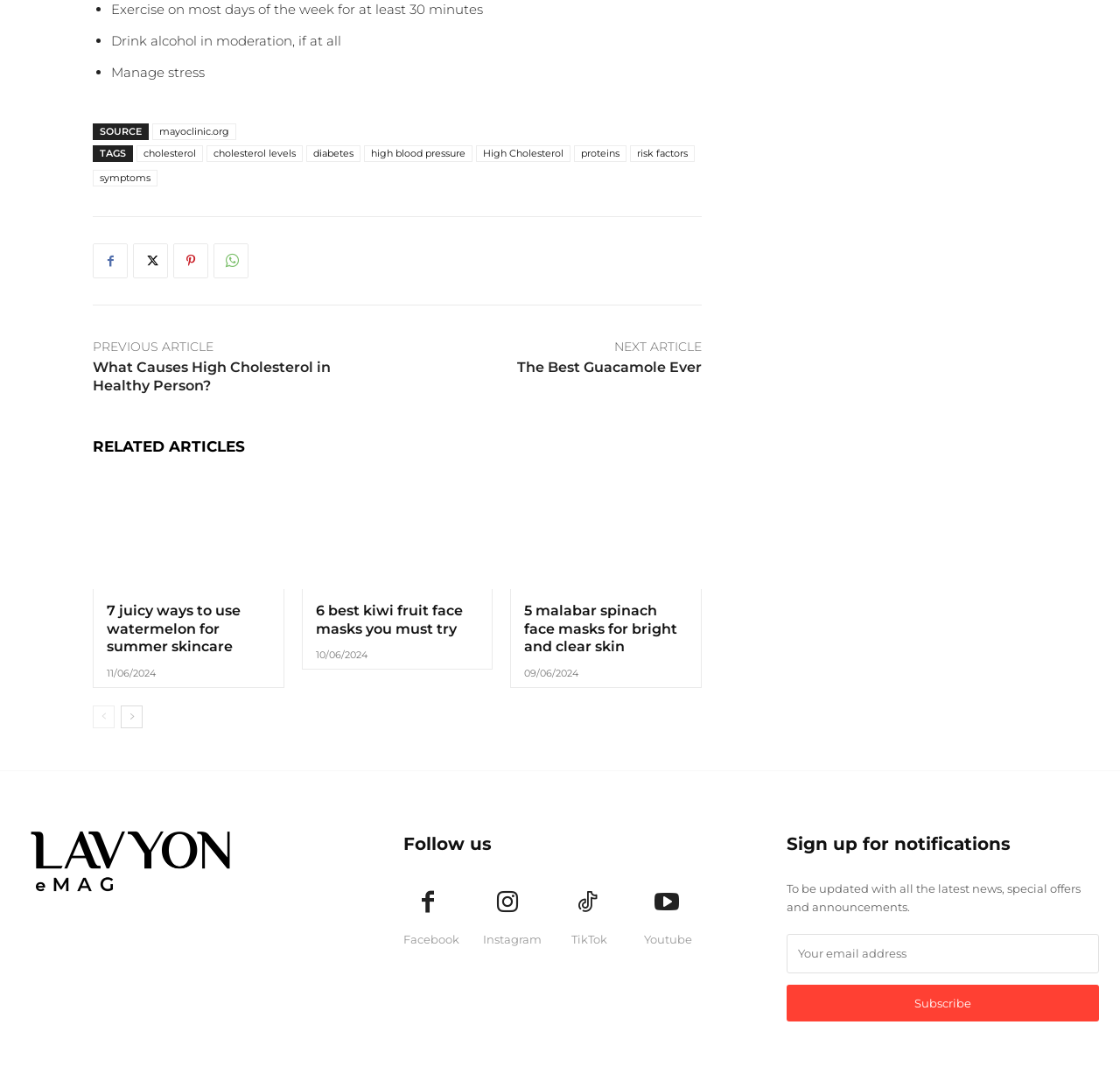Please provide a comprehensive response to the question below by analyzing the image: 
What is the purpose of the textbox?

The textbox is labeled 'email' and is required, suggesting that its purpose is to enter an email address, likely for signing up for notifications.